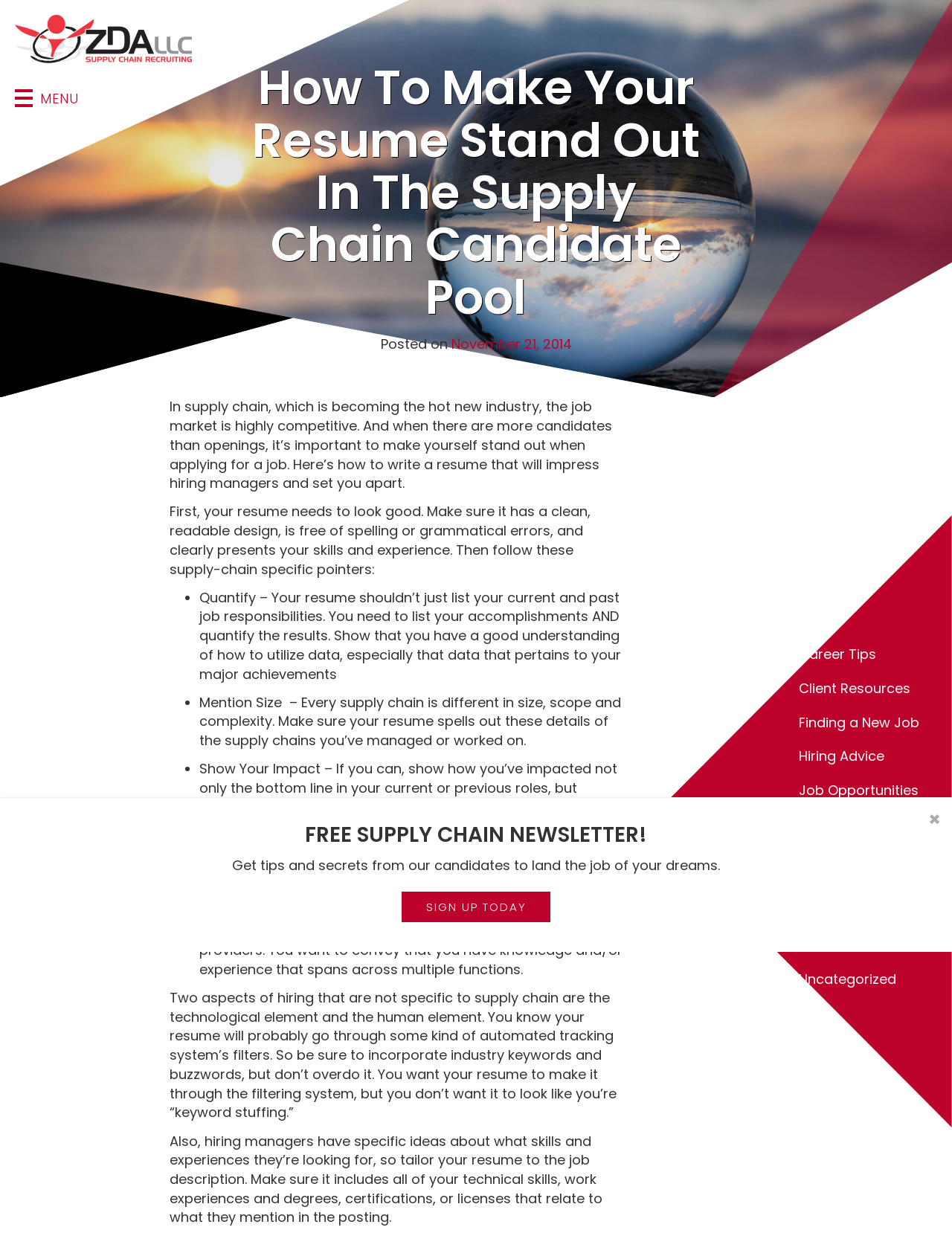Please provide the bounding box coordinates for the element that needs to be clicked to perform the following instruction: "Explore the Career Tips section". The coordinates should be given as four float numbers between 0 and 1, i.e., [left, top, right, bottom].

[0.839, 0.517, 1.0, 0.545]